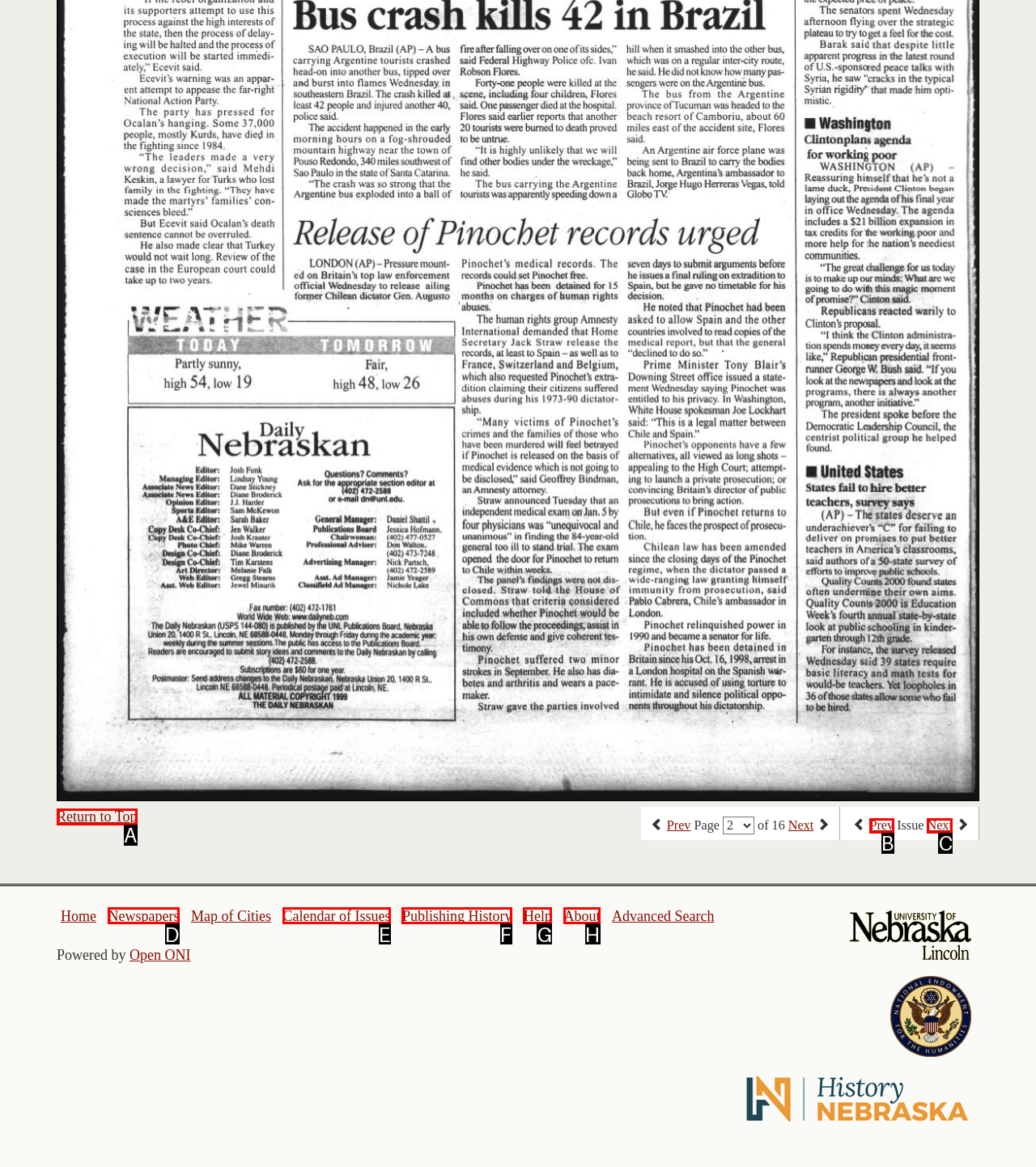Find the option that matches this description: Return to Top
Provide the matching option's letter directly.

A